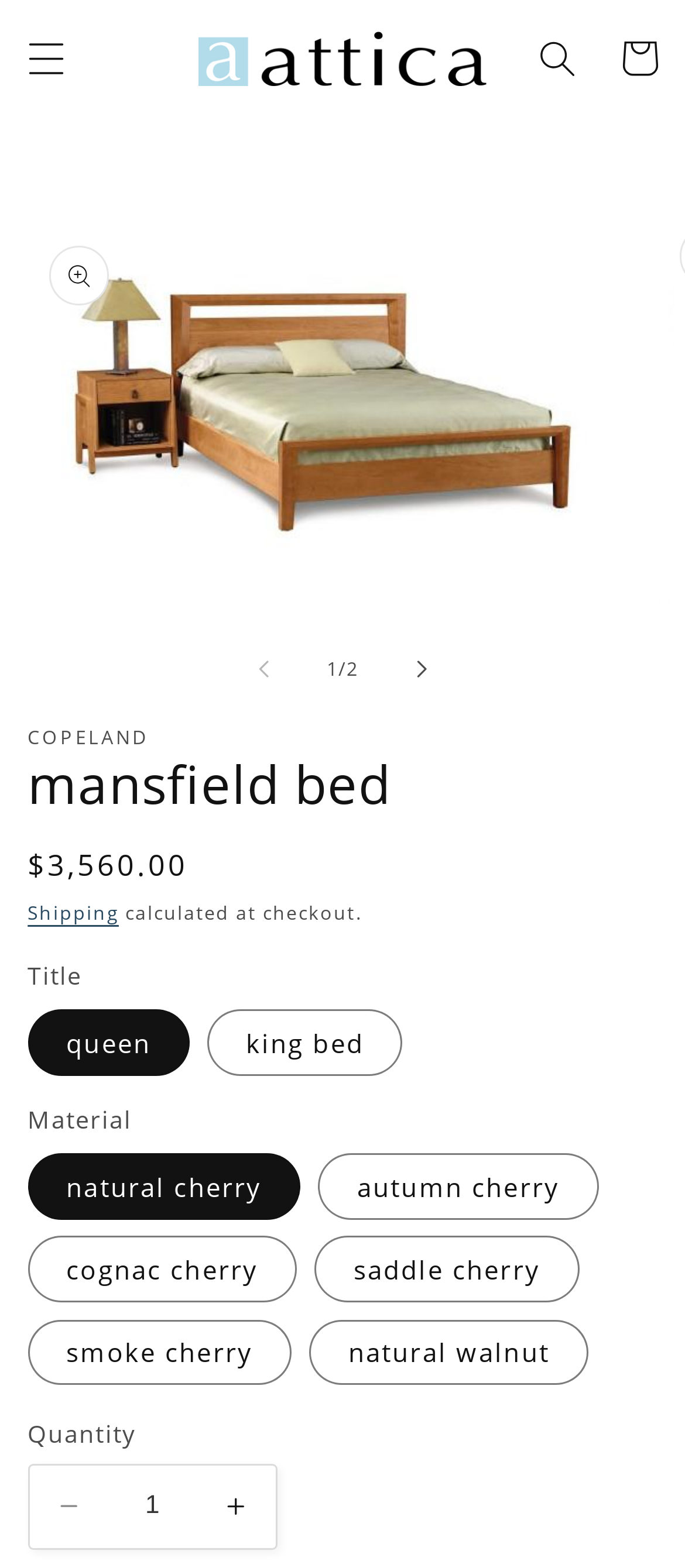Using the provided description aria-label="Search", find the bounding box coordinates for the UI element. Provide the coordinates in (top-left x, top-left y, bottom-right x, bottom-right y) format, ensuring all values are between 0 and 1.

[0.755, 0.011, 0.873, 0.063]